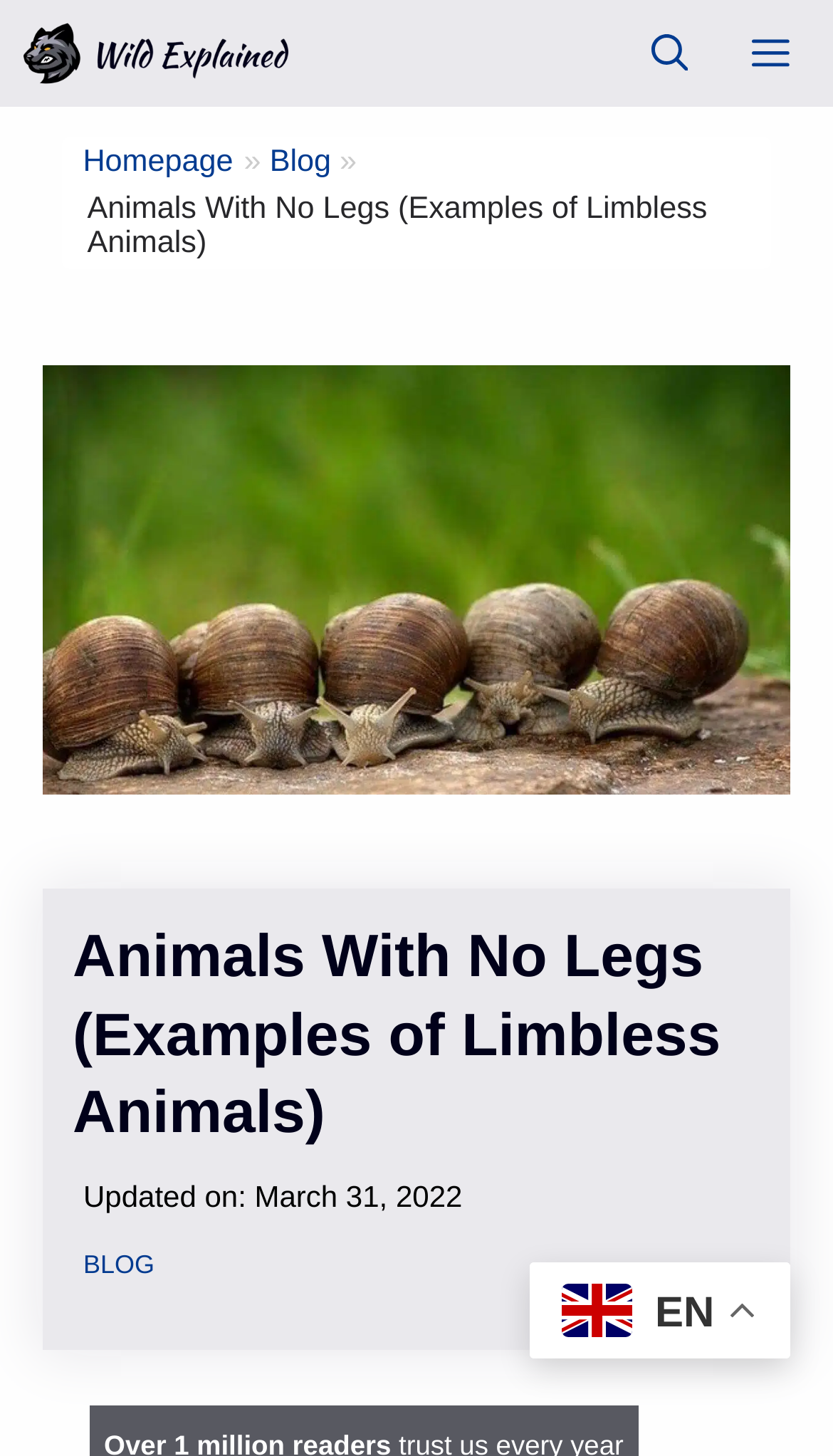Give a one-word or short phrase answer to this question: 
When was the article last updated?

March 31, 2022